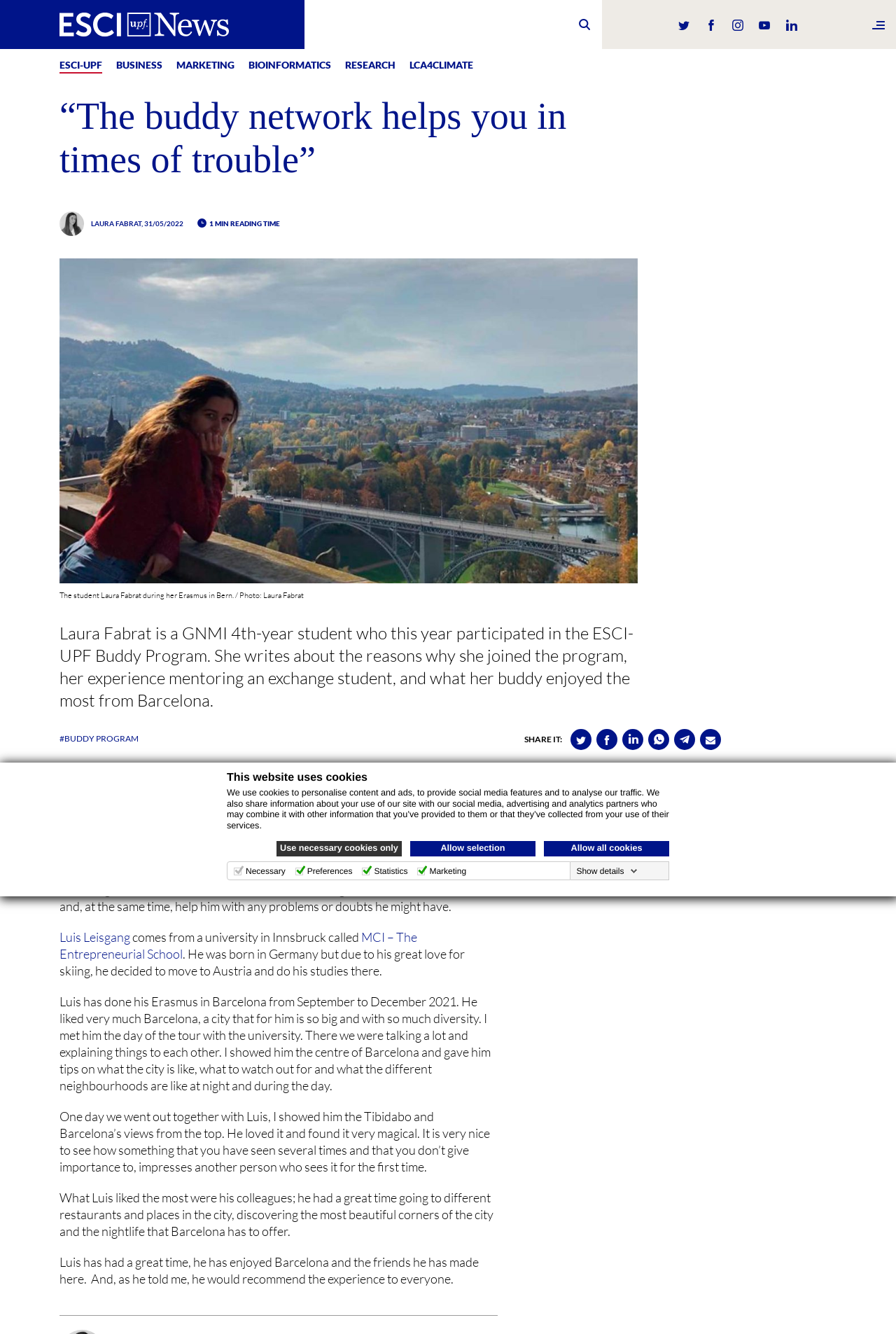What is the name of the city where Luis Leisgang did his Erasmus?
Based on the image, give a one-word or short phrase answer.

Barcelona